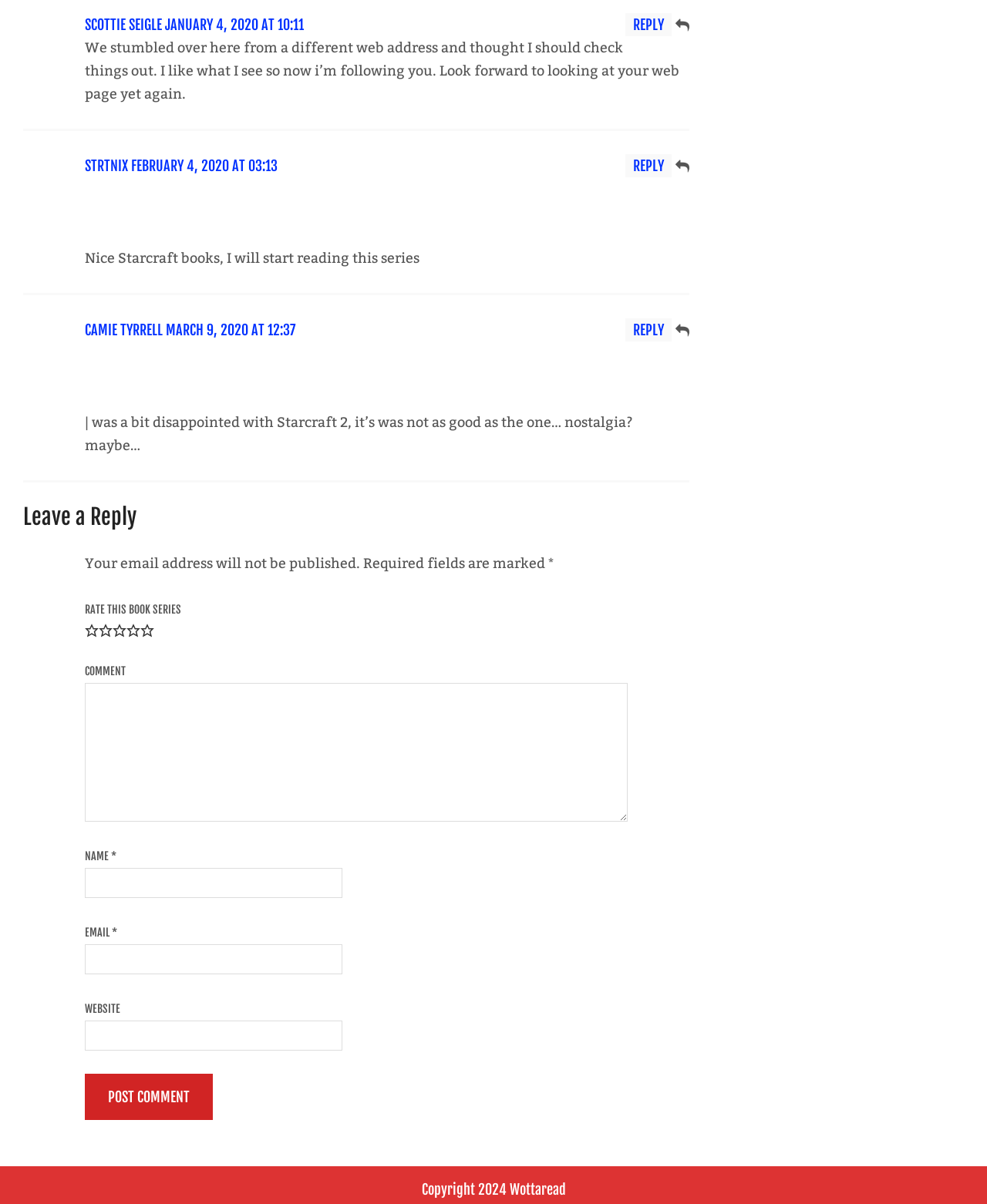How many stars can you rate the book series out of?
Answer the question with a single word or phrase by looking at the picture.

5